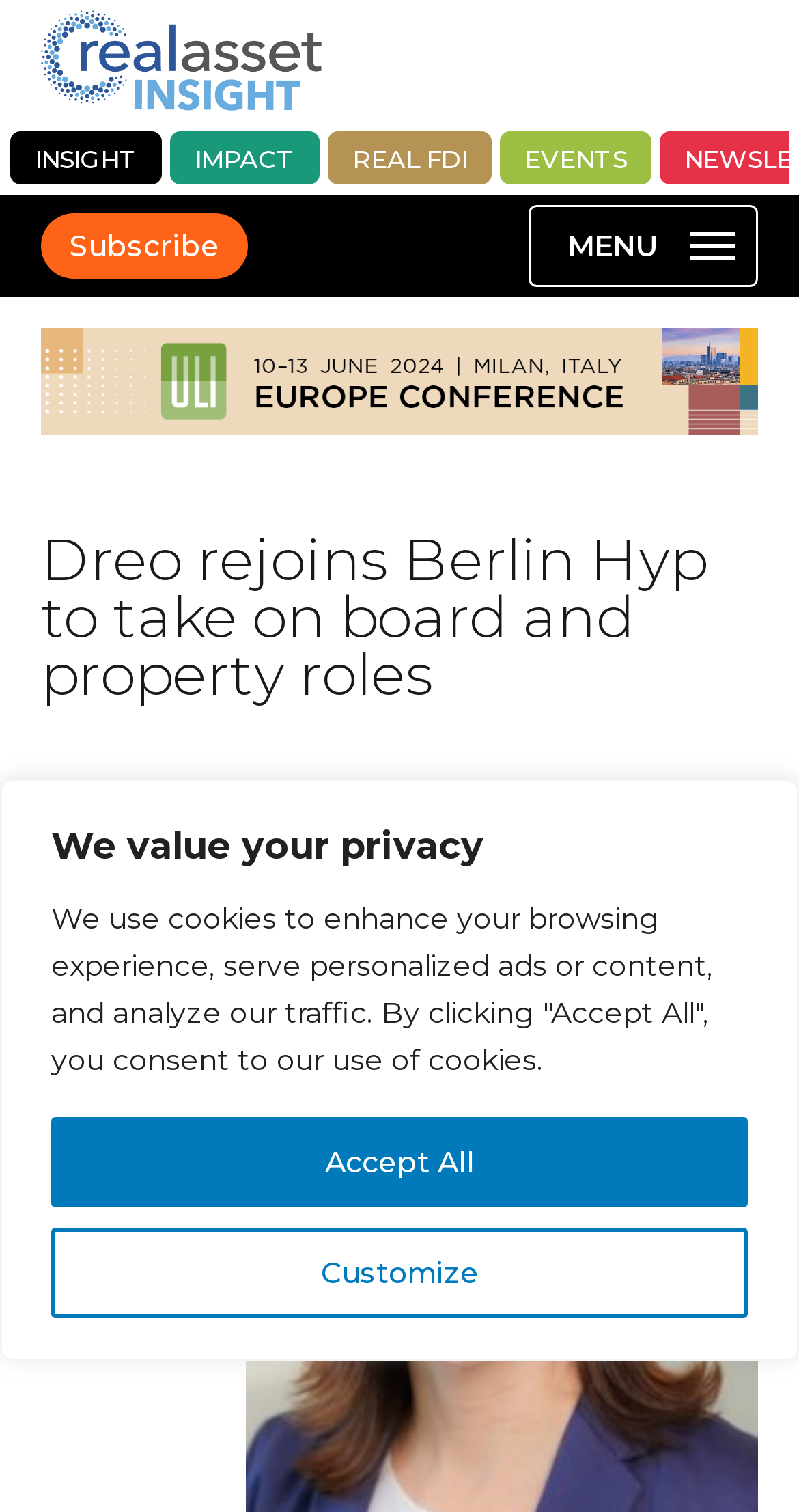What is the purpose of the button 'Customize'?
Based on the screenshot, give a detailed explanation to answer the question.

I inferred the answer by examining the button element with the text 'Customize' in the cookie consent section at the top of the webpage, which is likely used to customize cookie settings.